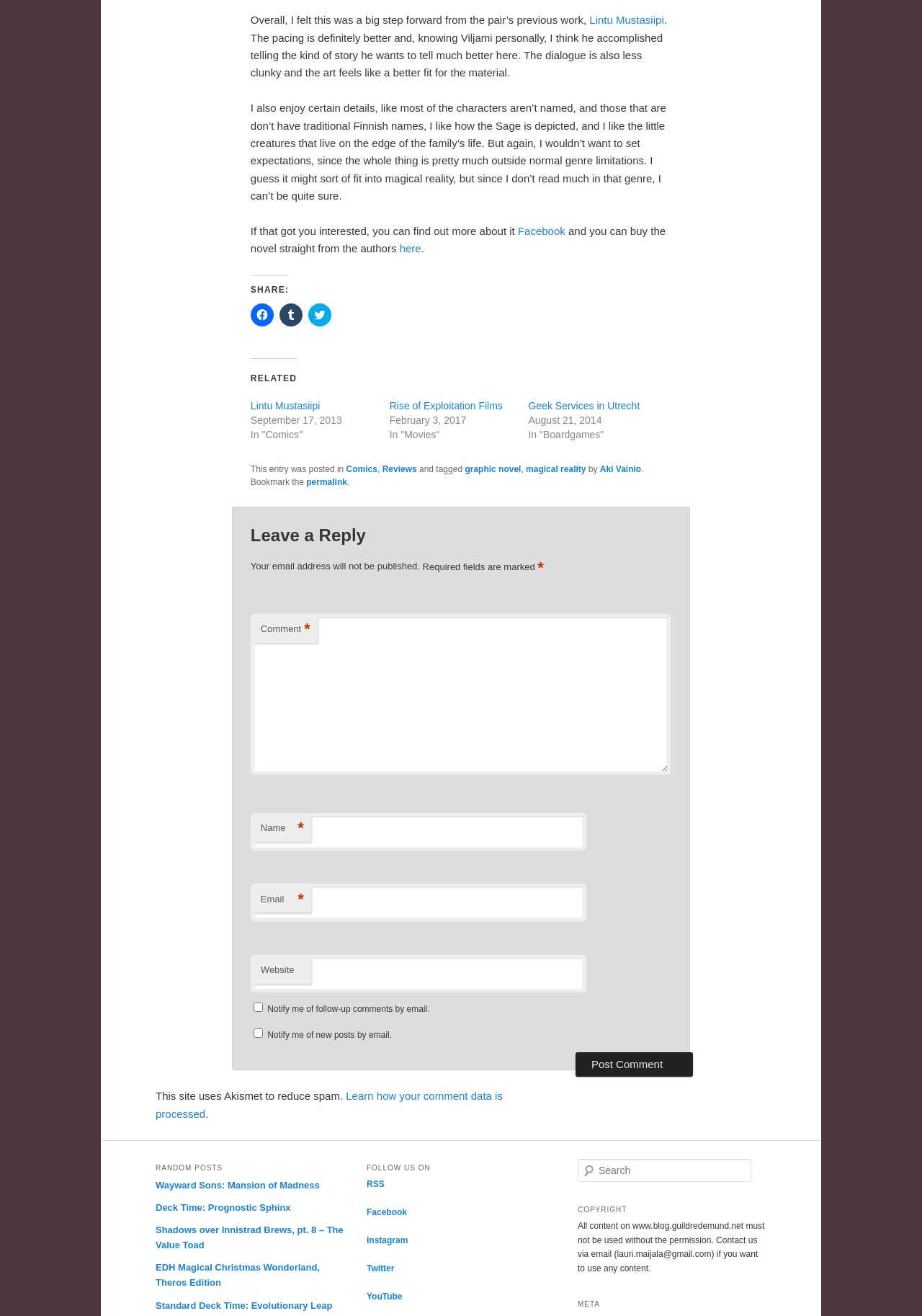Identify the bounding box coordinates for the UI element described as follows: parent_node: Comment name="comment". Use the format (top-left x, top-left y, bottom-right x, bottom-right y) and ensure all values are floating point numbers between 0 and 1.

[0.272, 0.466, 0.727, 0.588]